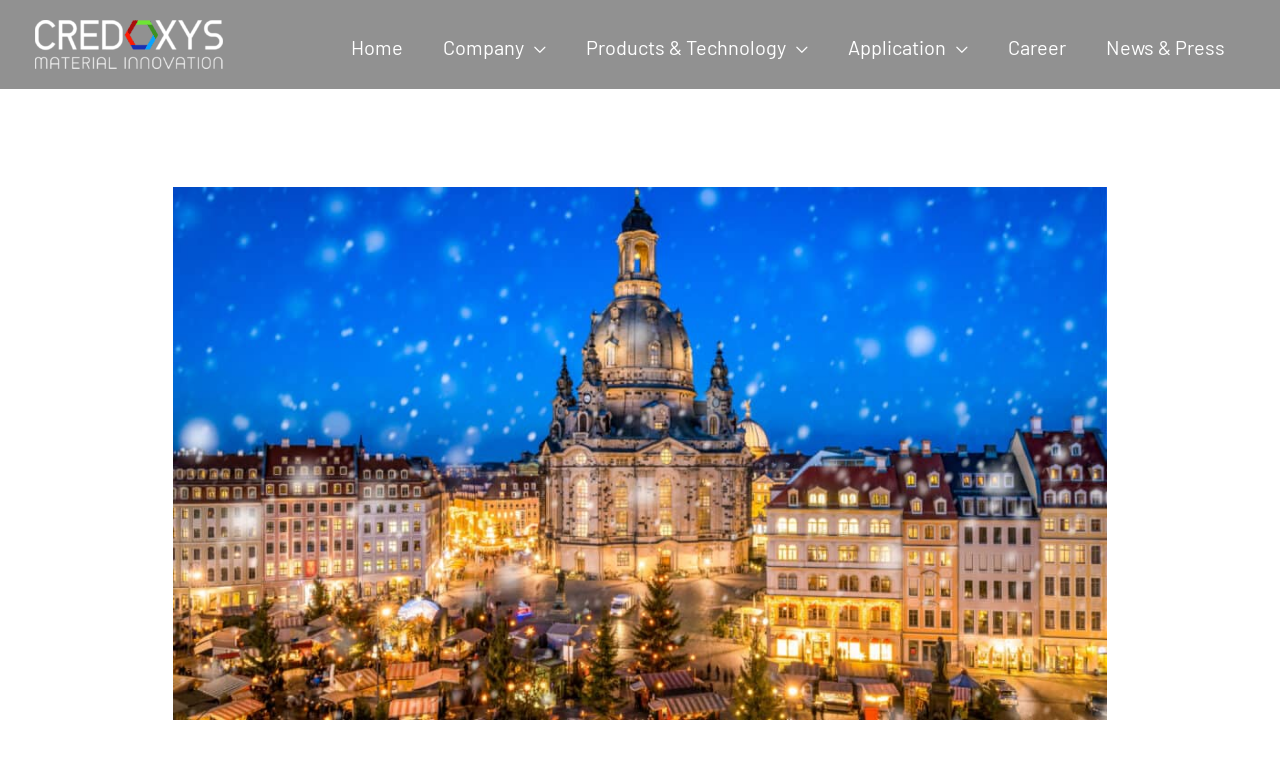Show the bounding box coordinates of the region that should be clicked to follow the instruction: "view products and technology."

[0.442, 0.036, 0.647, 0.086]